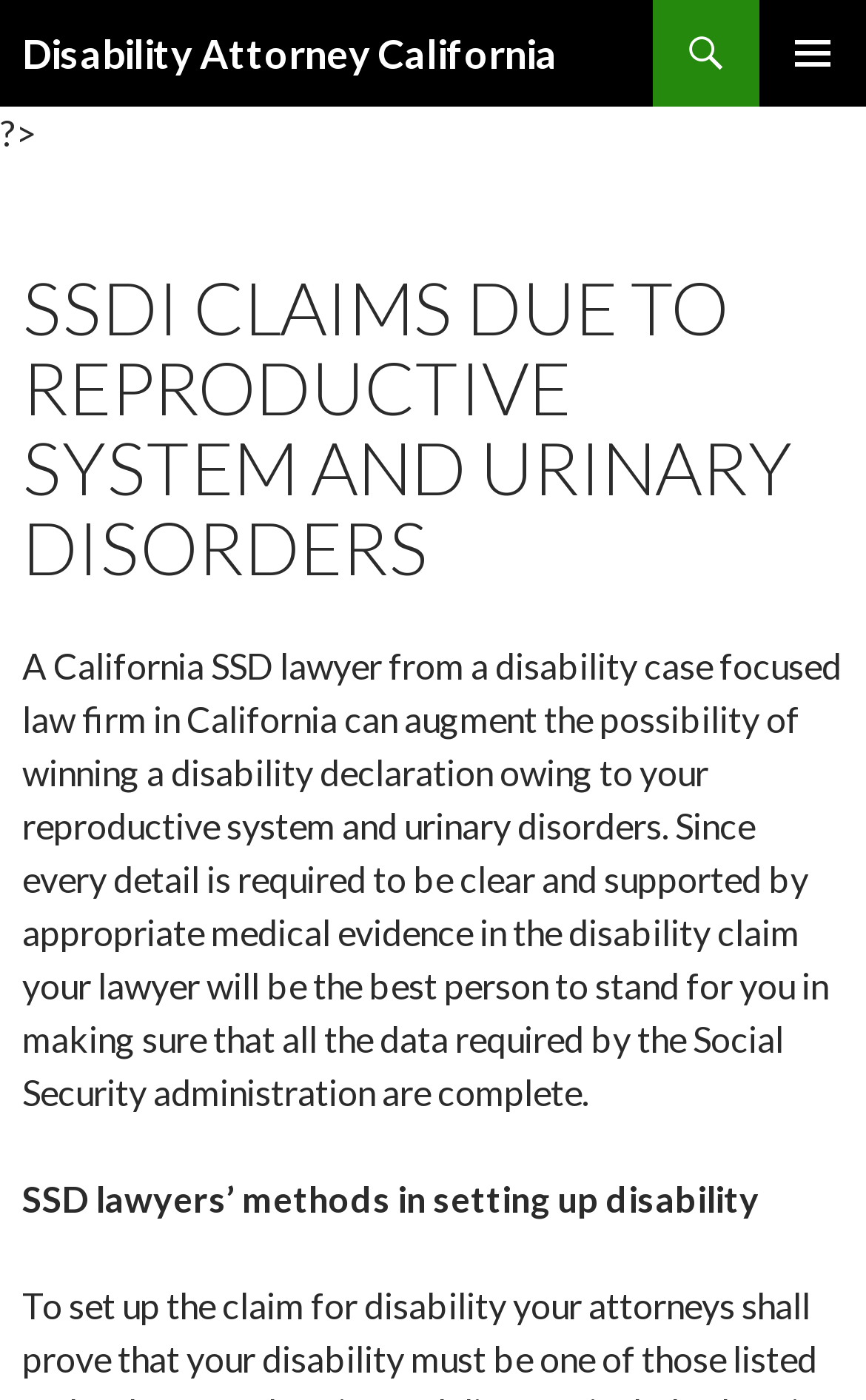What type of disorders are mentioned in the webpage?
Look at the image and answer the question with a single word or phrase.

Reproductive system and urinary disorders